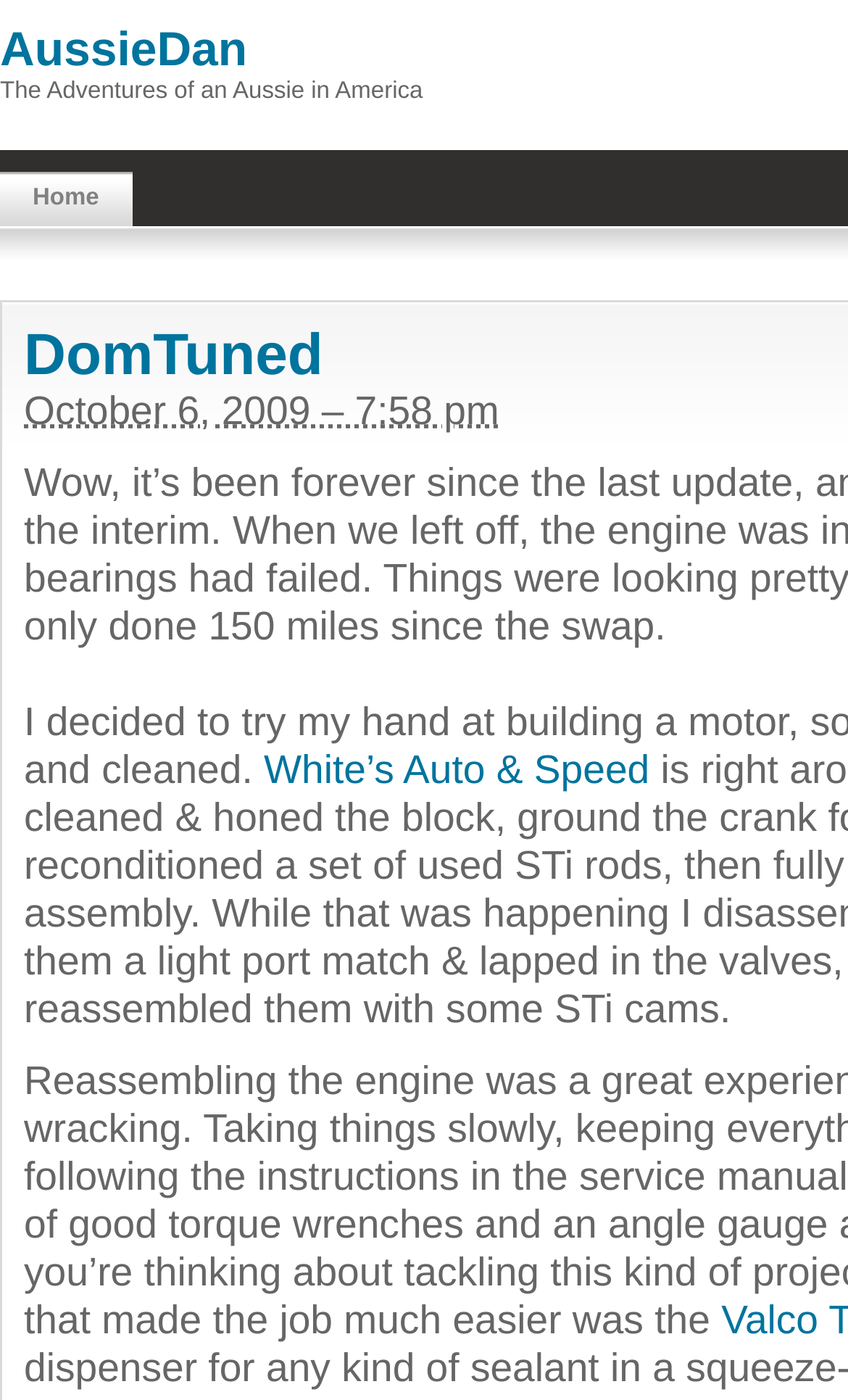Answer the question using only one word or a concise phrase: What is the name of the author?

AussieDan